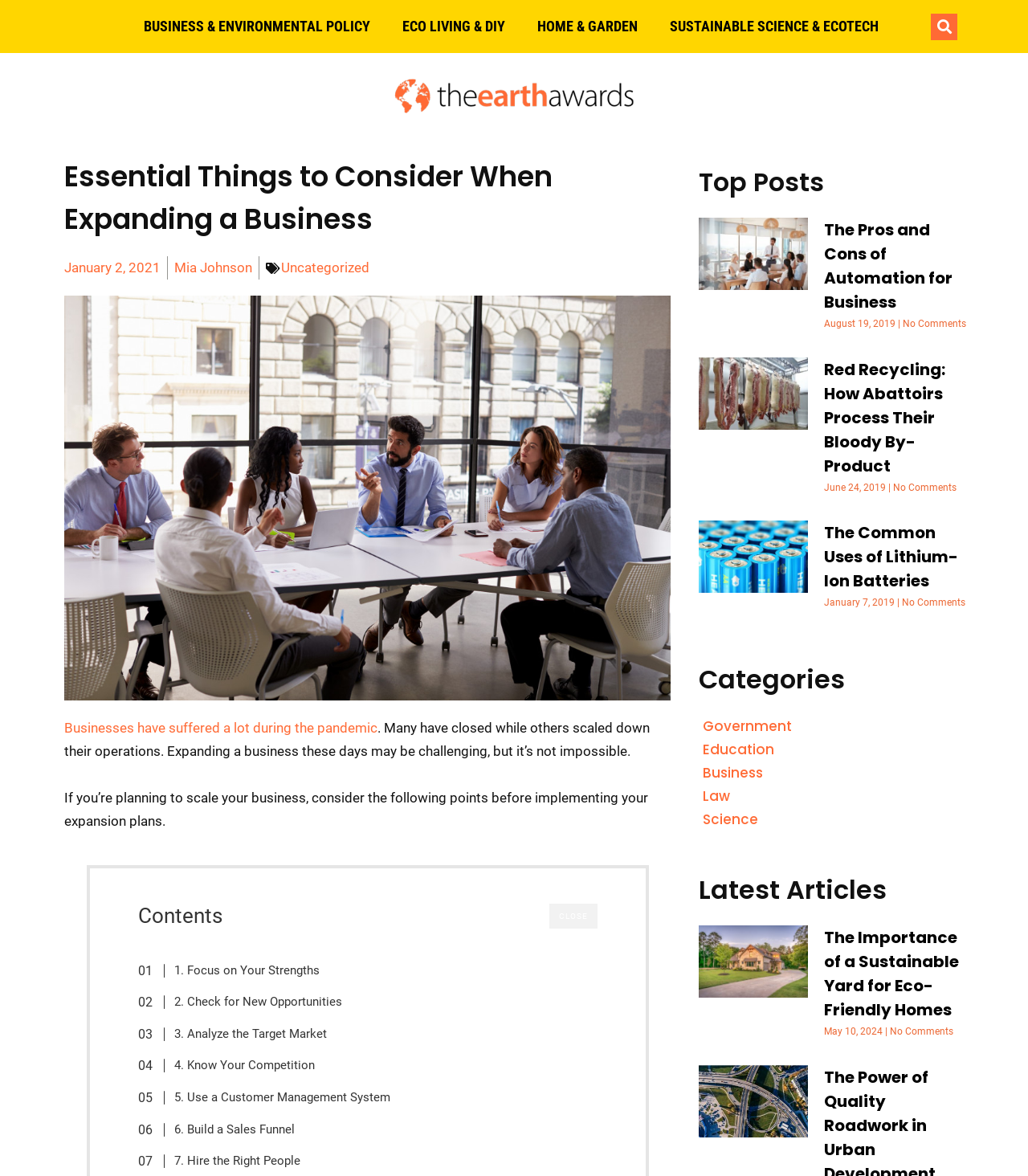How many articles are listed under 'Latest Articles'?
Based on the image, provide a one-word or brief-phrase response.

1